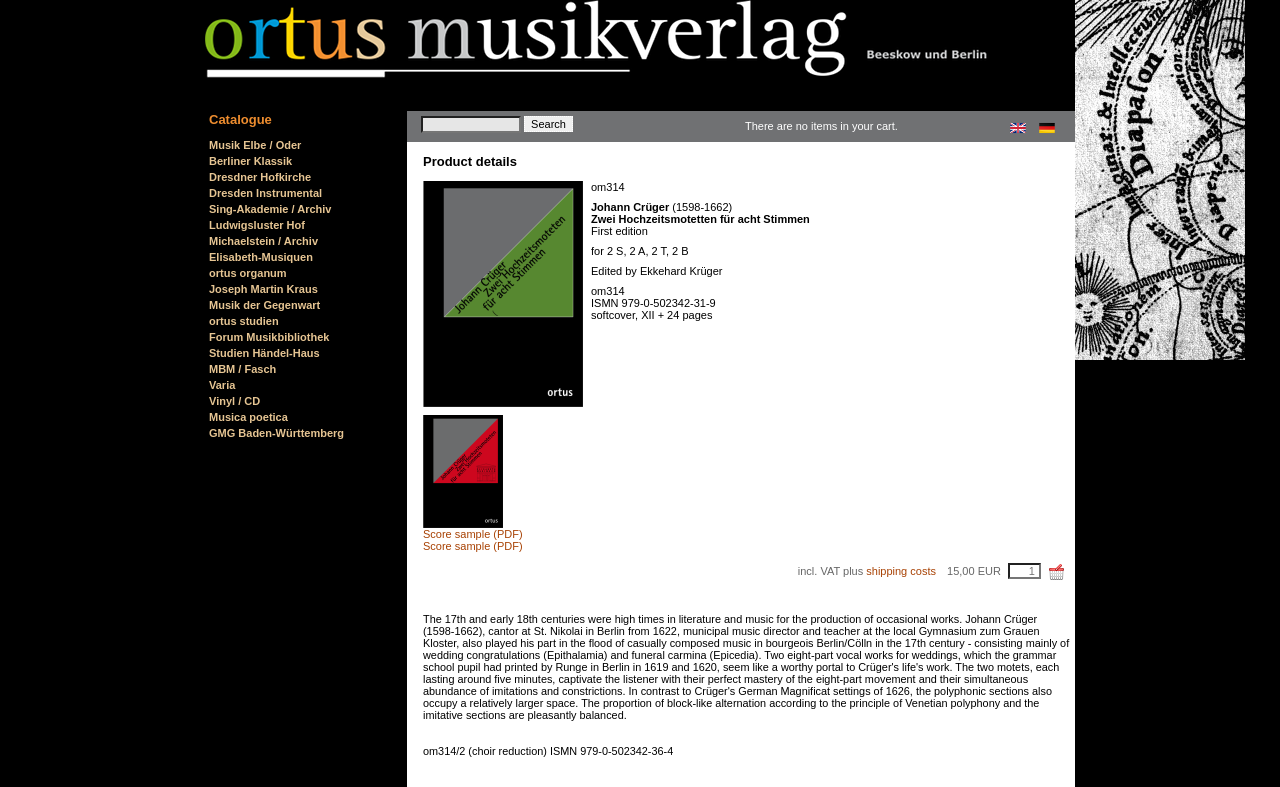What is the format of the score sample?
Examine the webpage screenshot and provide an in-depth answer to the question.

I found the format of the score sample by looking at the text elements on the webpage. Specifically, I found the text 'Score sample (PDF)' which indicates that the score sample is in PDF format.